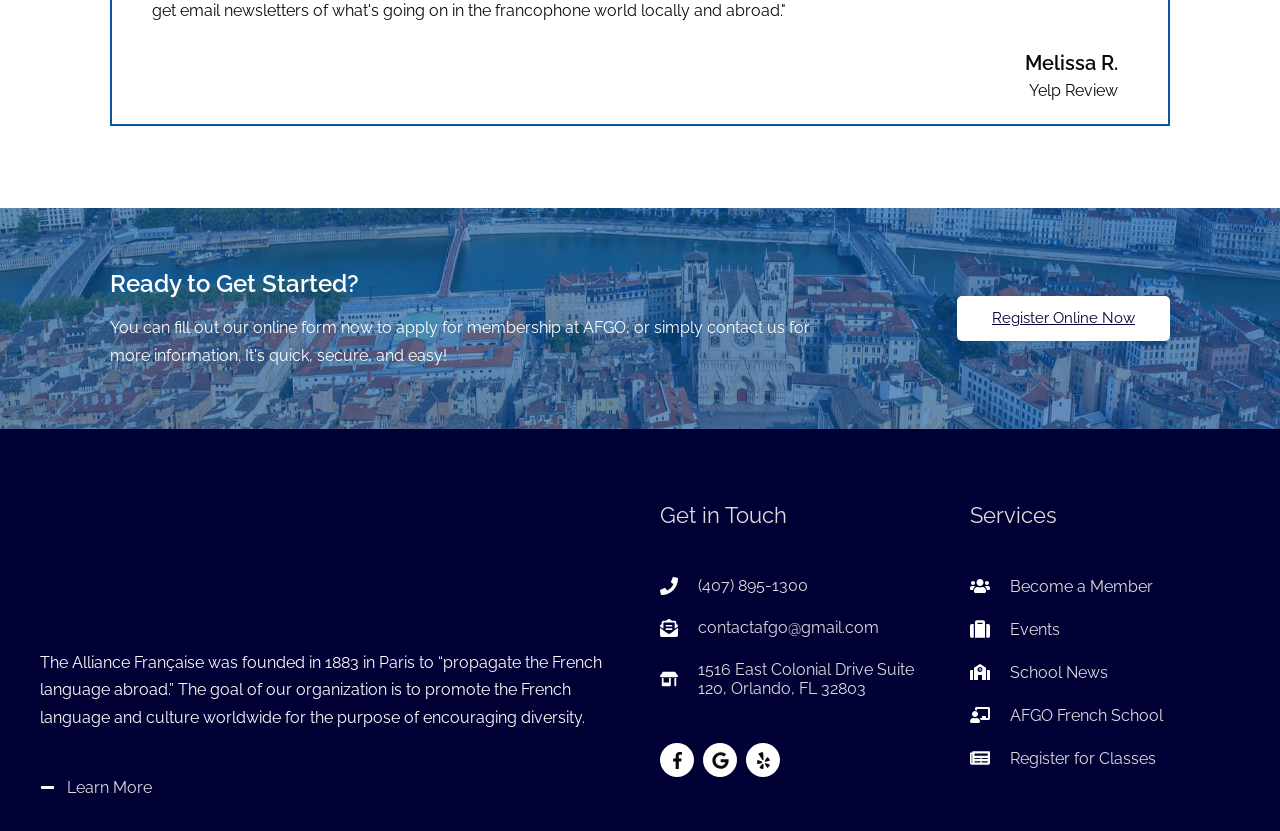Answer the question below using just one word or a short phrase: 
How can I contact the Alliance Française?

Phone or email